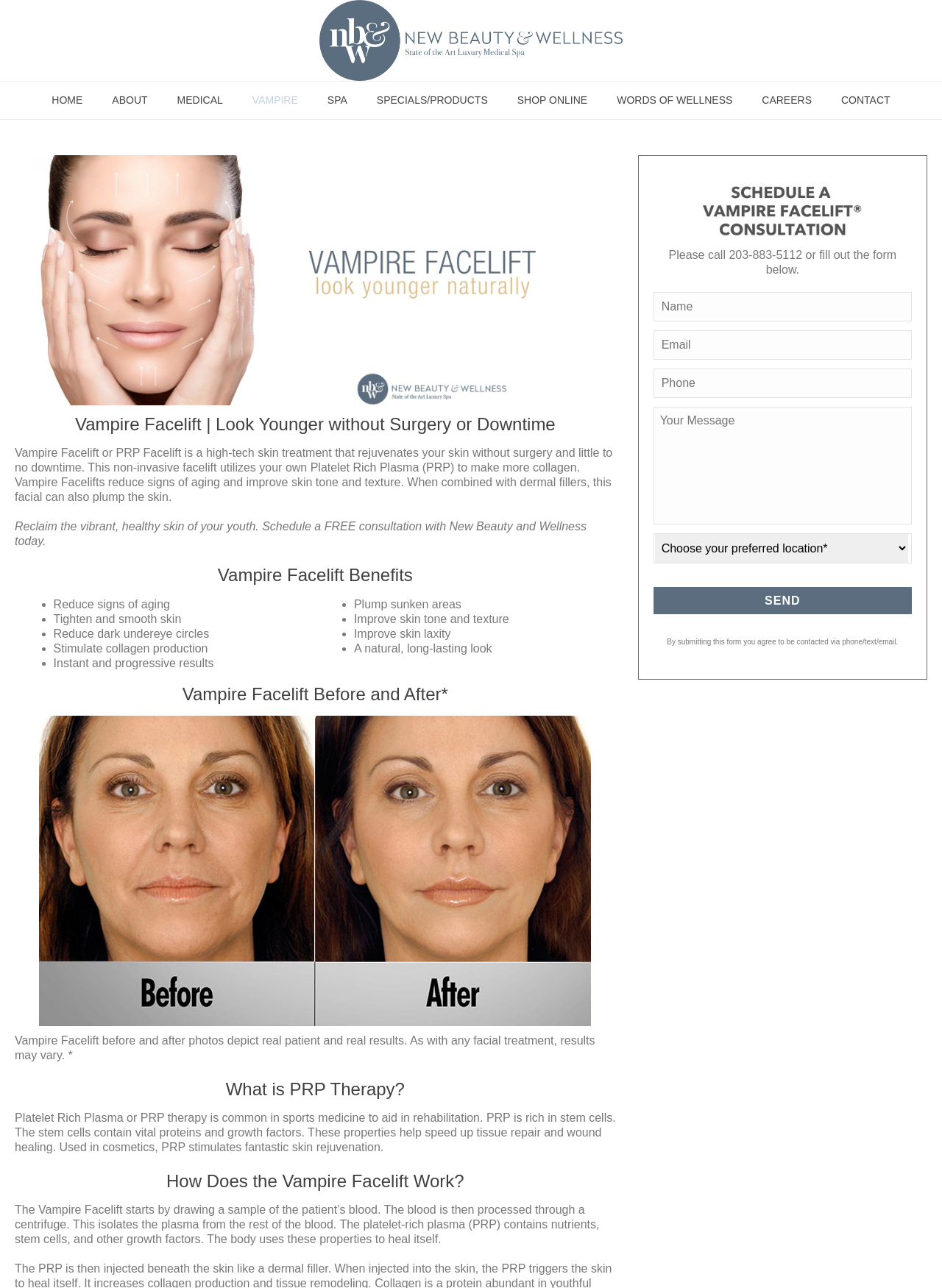Identify the bounding box of the HTML element described as: "ABOUT".

[0.103, 0.063, 0.172, 0.093]